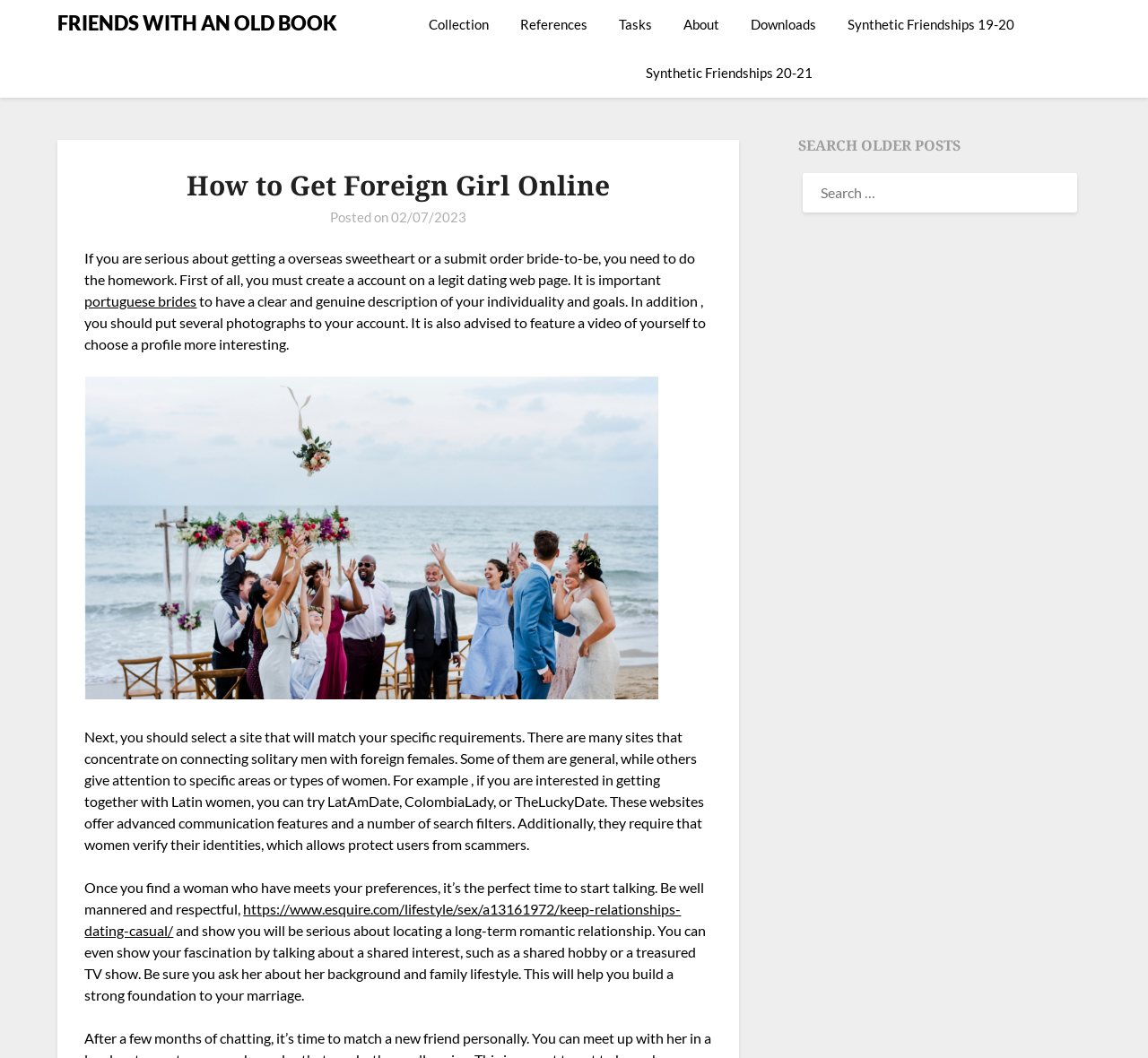Determine the bounding box coordinates of the section I need to click to execute the following instruction: "Click on the 'portuguese brides' link". Provide the coordinates as four float numbers between 0 and 1, i.e., [left, top, right, bottom].

[0.074, 0.276, 0.171, 0.292]